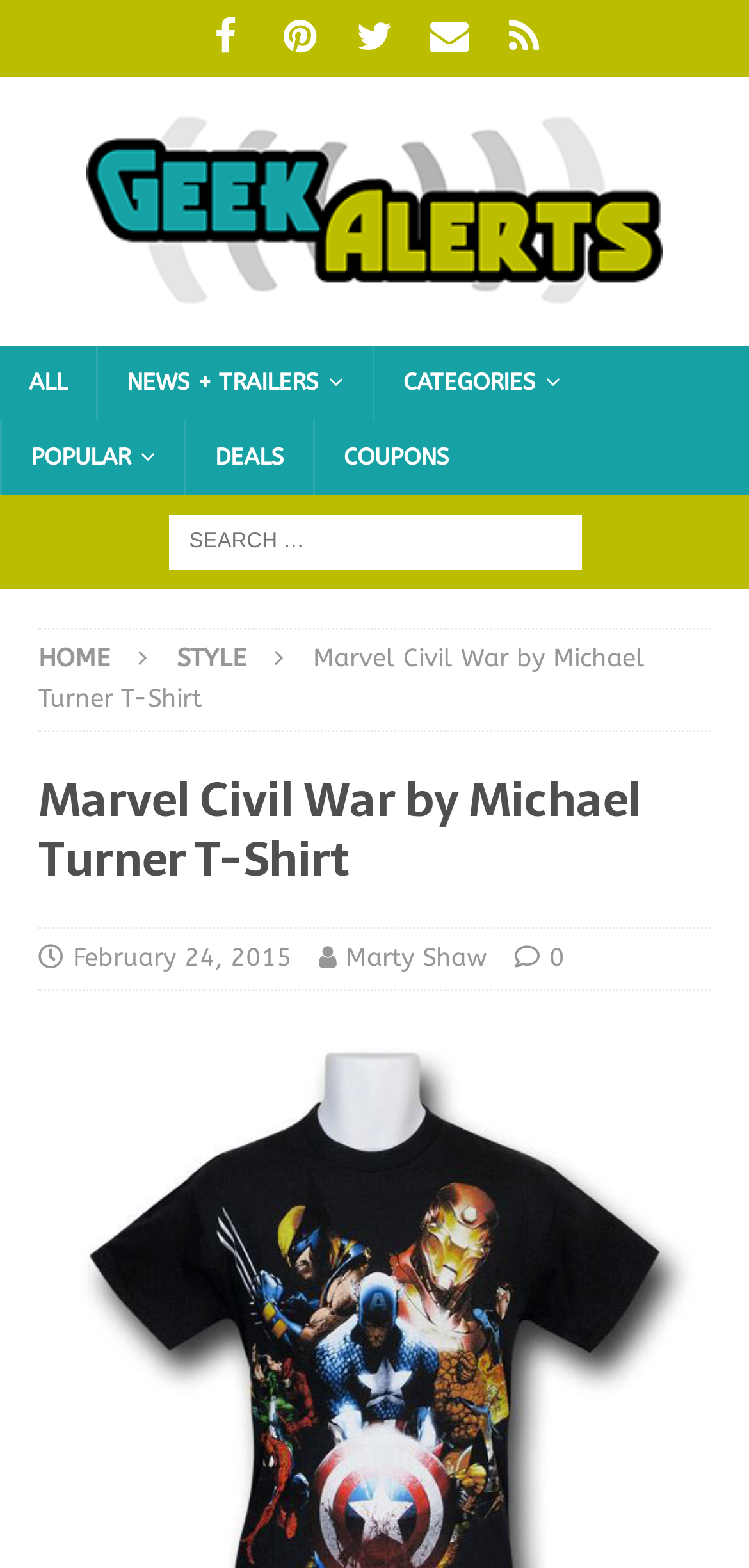Identify the bounding box coordinates of the area that should be clicked in order to complete the given instruction: "Search for something". The bounding box coordinates should be four float numbers between 0 and 1, i.e., [left, top, right, bottom].

[0.0, 0.329, 1.0, 0.364]